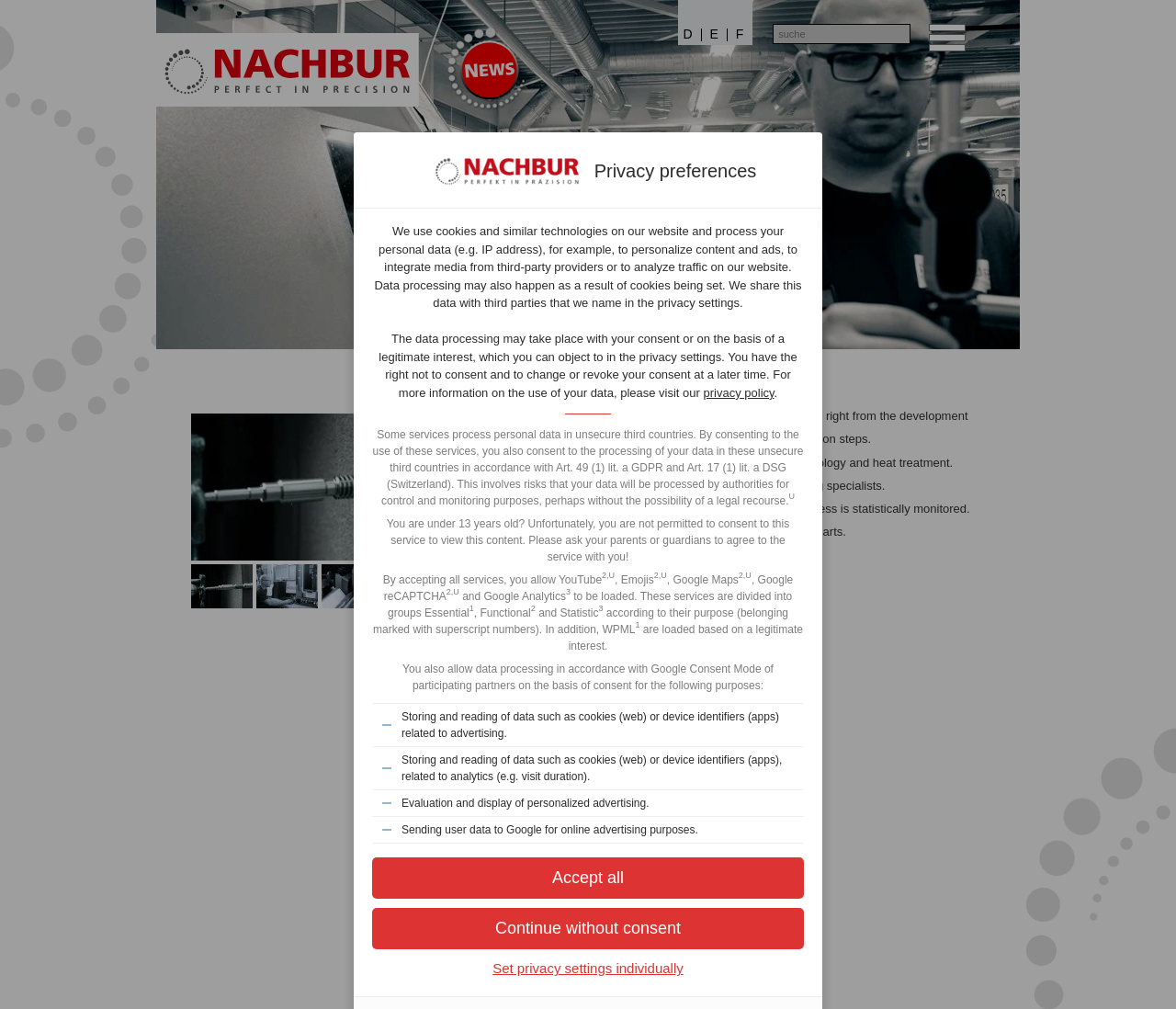Identify the bounding box coordinates of the clickable region to carry out the given instruction: "Click the link to view privacy policy".

[0.598, 0.382, 0.658, 0.396]